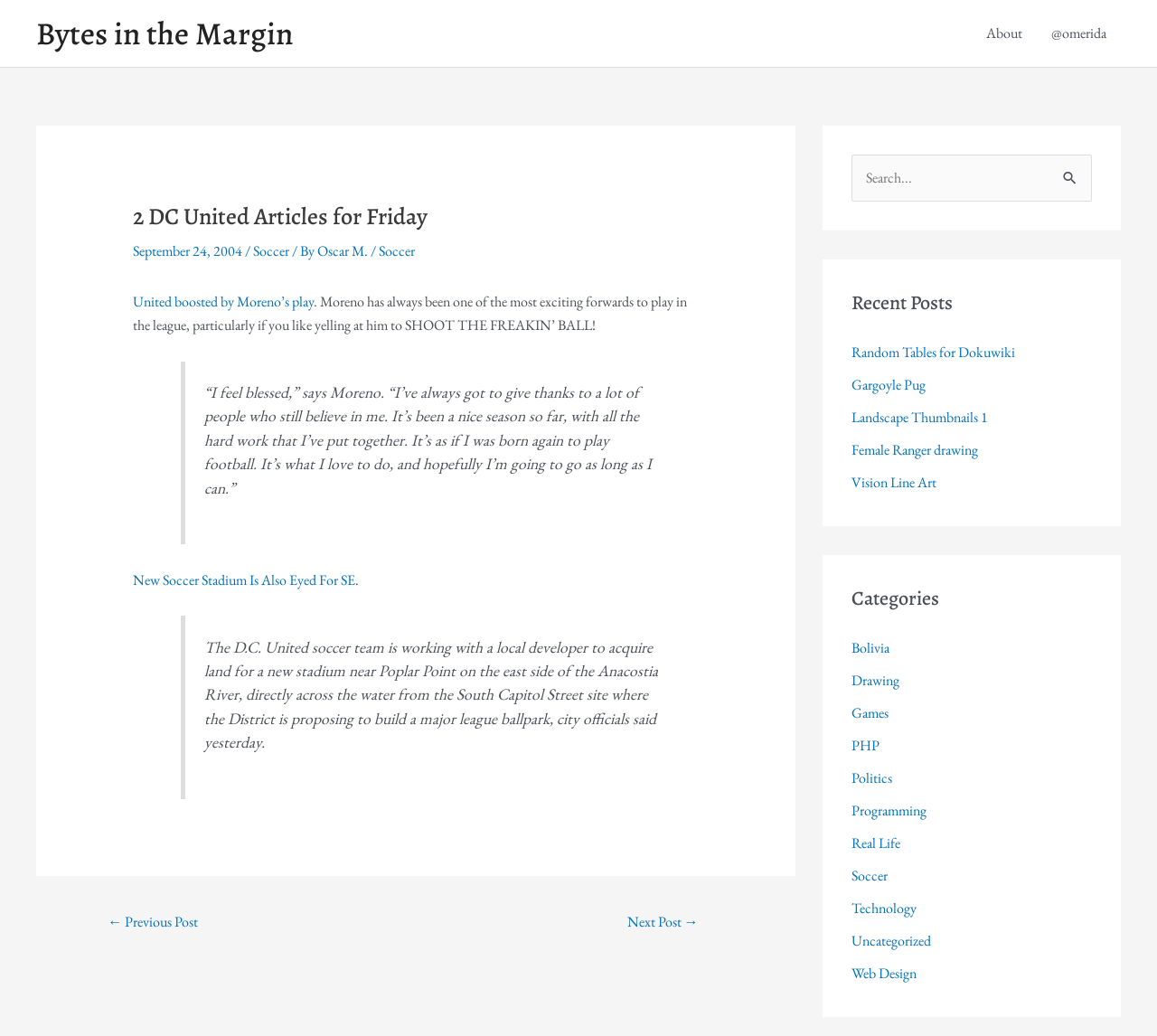How many categories are listed?
Please look at the screenshot and answer in one word or a short phrase.

12